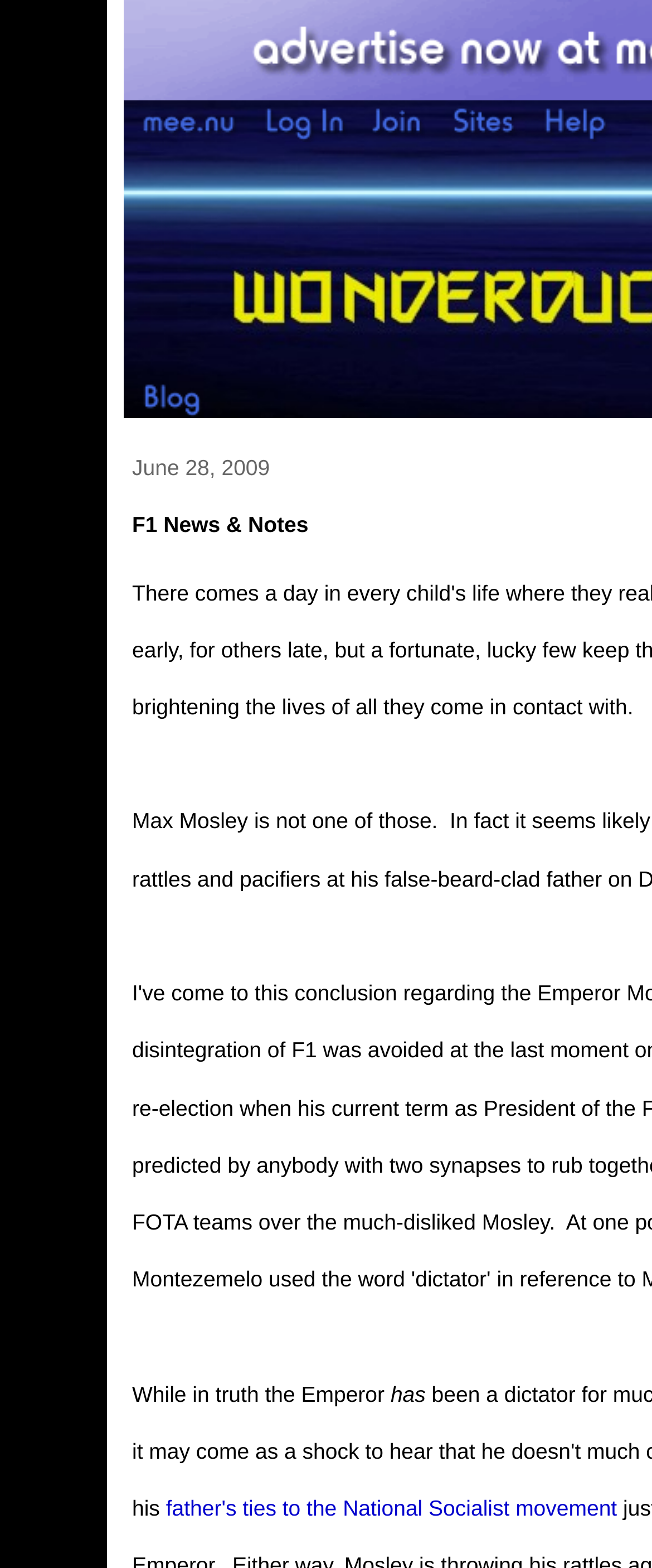Extract the bounding box coordinates of the UI element described: "alt="Sites"". Provide the coordinates in the format [left, top, right, bottom] with values ranging from 0 to 1.

[0.691, 0.077, 0.819, 0.095]